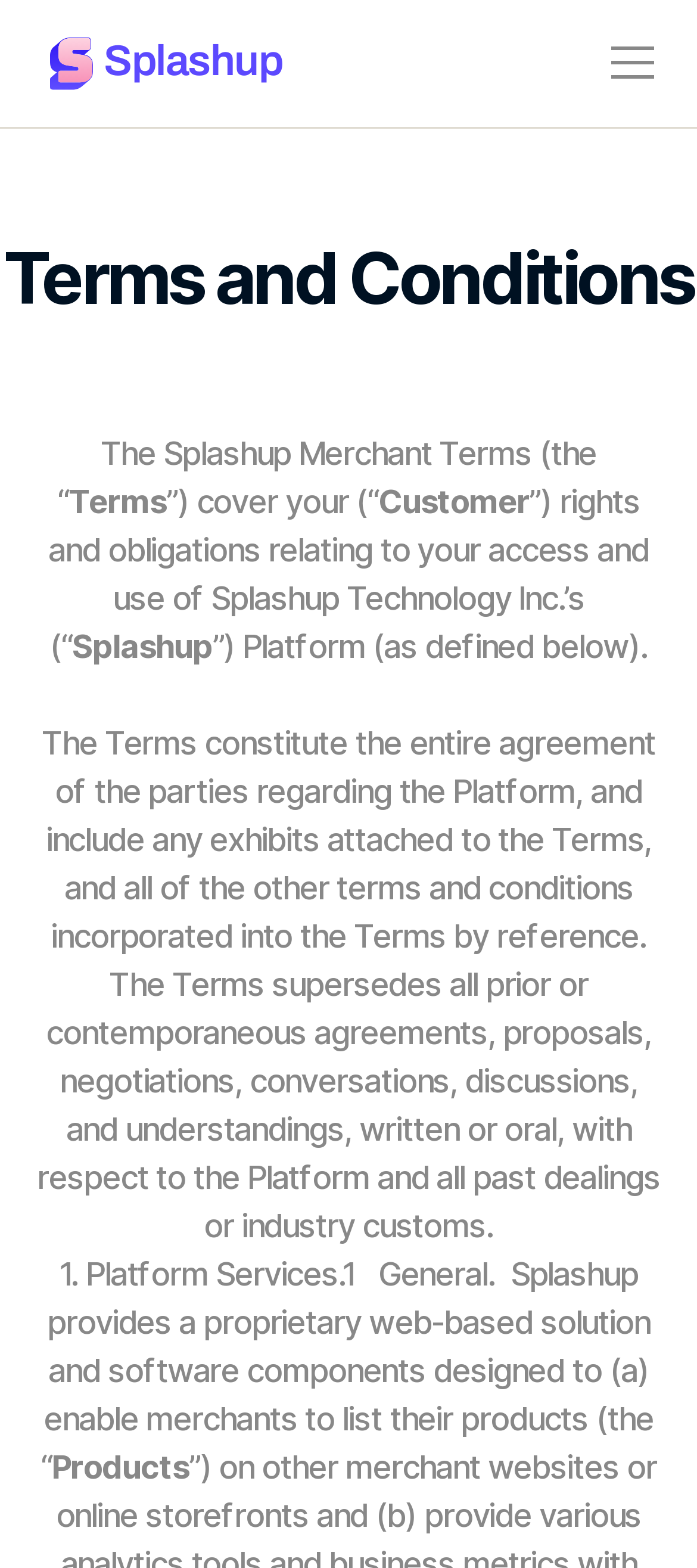Explain the webpage's design and content in an elaborate manner.

The webpage is titled "Splashup | Post-checkout Engagement | Australia's Fastest Growing Brand Discovery Network". At the top of the page, there is a navigation menu with six links: "Splashup", "Home", "About", "Blog", "Engage", and "Contact", aligned horizontally across the page. 

Below the navigation menu, there is a heading titled "Terms and Conditions". Underneath this heading, there is a lengthy paragraph of text that outlines the terms and conditions of using Splashup's platform, including the rights and obligations of customers and the scope of the agreement.

On the left side of the page, there are two images, one above the other, taking up about half of the page's width. The images are not described, but they appear to be decorative or branding elements.

Overall, the page appears to be a terms and conditions page for the Splashup platform, with a focus on providing detailed information about the agreement between Splashup and its customers.